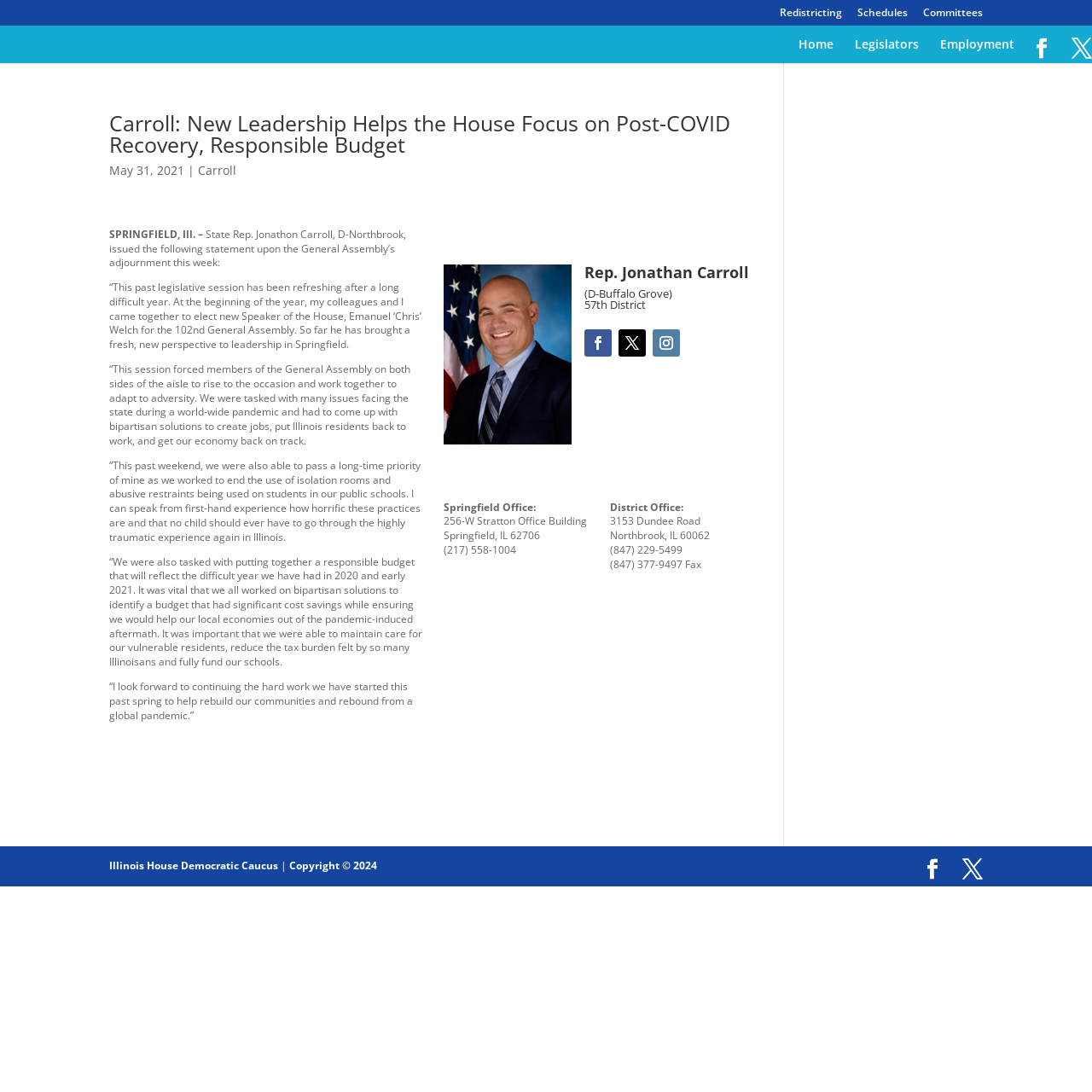Determine the bounding box coordinates for the region that must be clicked to execute the following instruction: "View the Illinois House Democratic Caucus".

[0.1, 0.786, 0.255, 0.799]